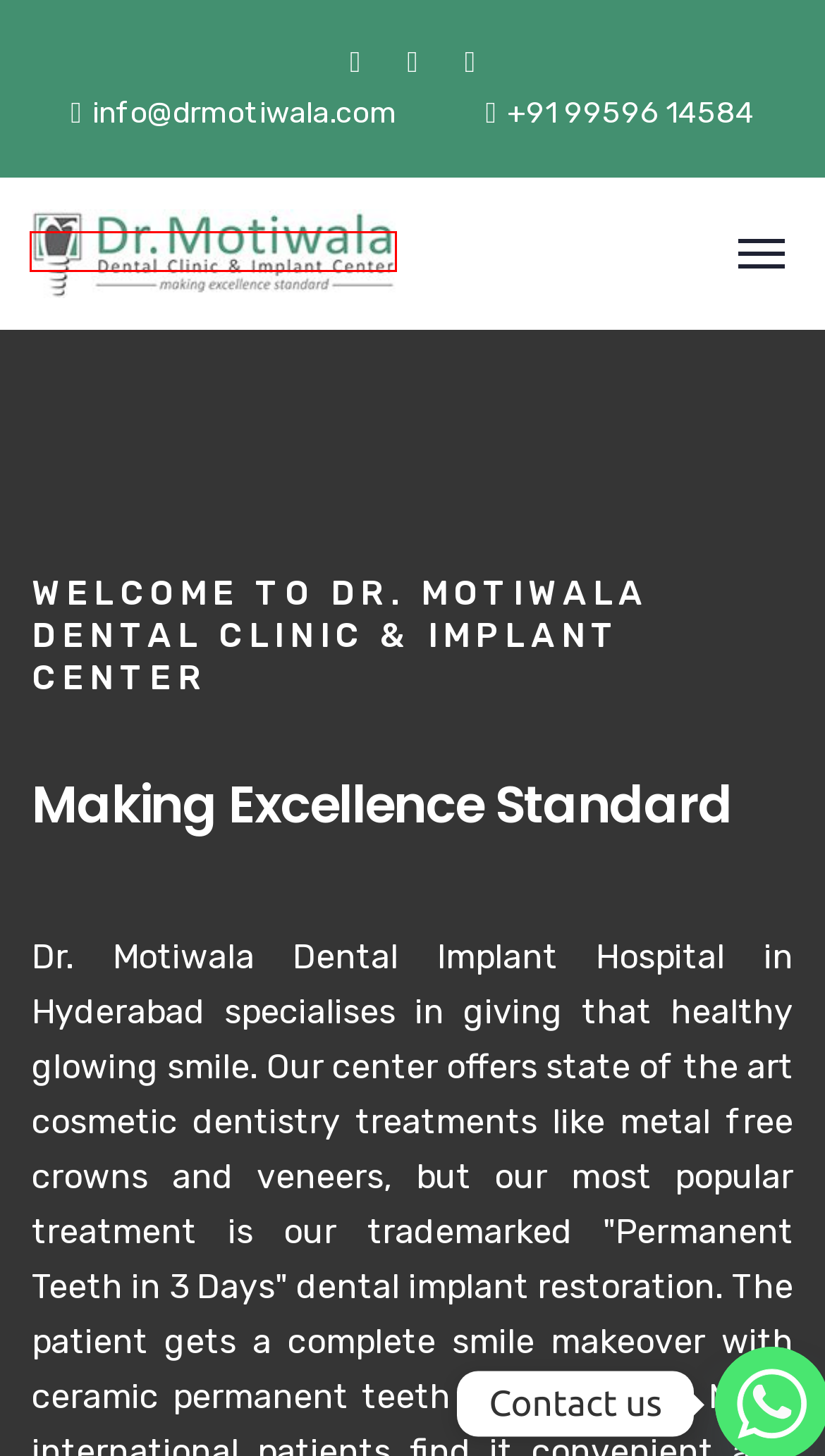You have a screenshot of a webpage with a red bounding box highlighting a UI element. Your task is to select the best webpage description that corresponds to the new webpage after clicking the element. Here are the descriptions:
A. Basal Implants - Full Mouth Dental Implants
B. Contact Us - Full Mouth Dental Implants
C. How Hollywood Stars Maintain Their Red Carpet Smiles - Full Mouth Dental Implants
D. Is Your Dental Care Lacking? Try These Ideas! - Full Mouth Dental Implants
E. Best Dental Clinic & Implant Center - Dr. Motiwala
F. Simple Ways To Keep Your Teeth Healthy - Full Mouth Dental Implants
G. Blog - Full Mouth Dental Implants
H. Want A Brighter Smile? Read These Tips! - Full Mouth Dental Implants

E